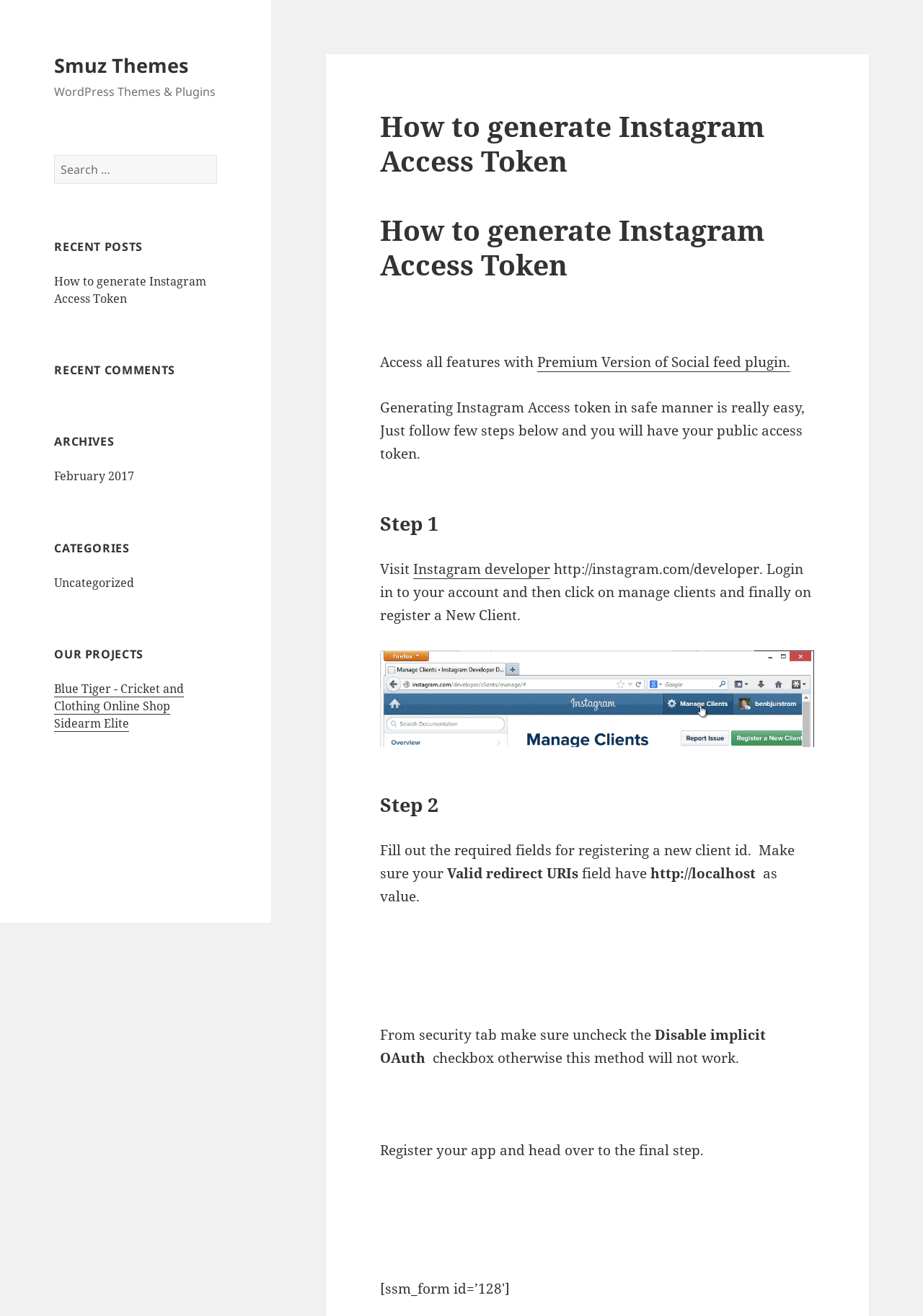From the webpage screenshot, predict the bounding box coordinates (top-left x, top-left y, bottom-right x, bottom-right y) for the UI element described here: Uncategorized

[0.059, 0.437, 0.146, 0.449]